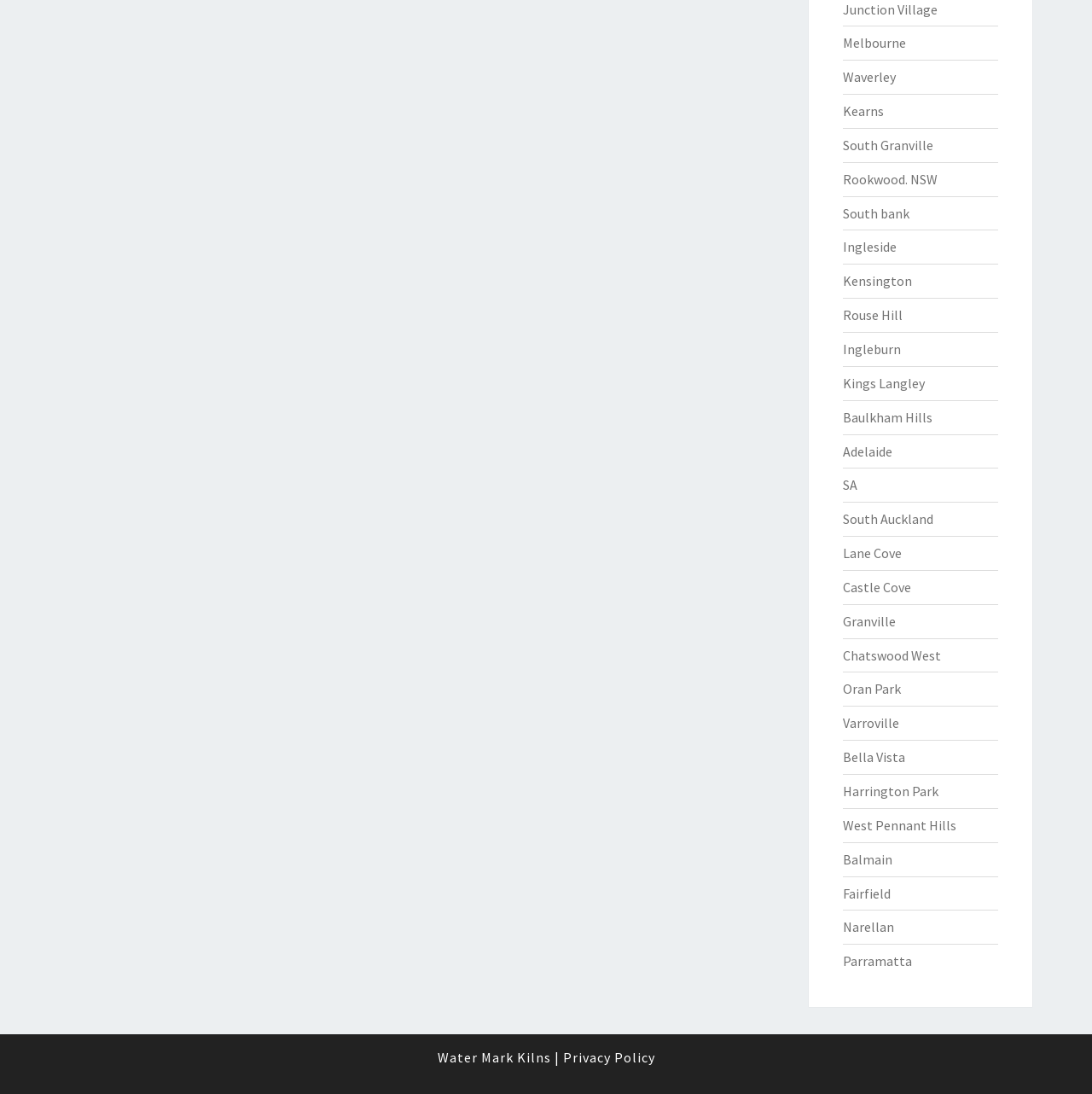How many links are there on the webpage? Based on the image, give a response in one word or a short phrase.

45